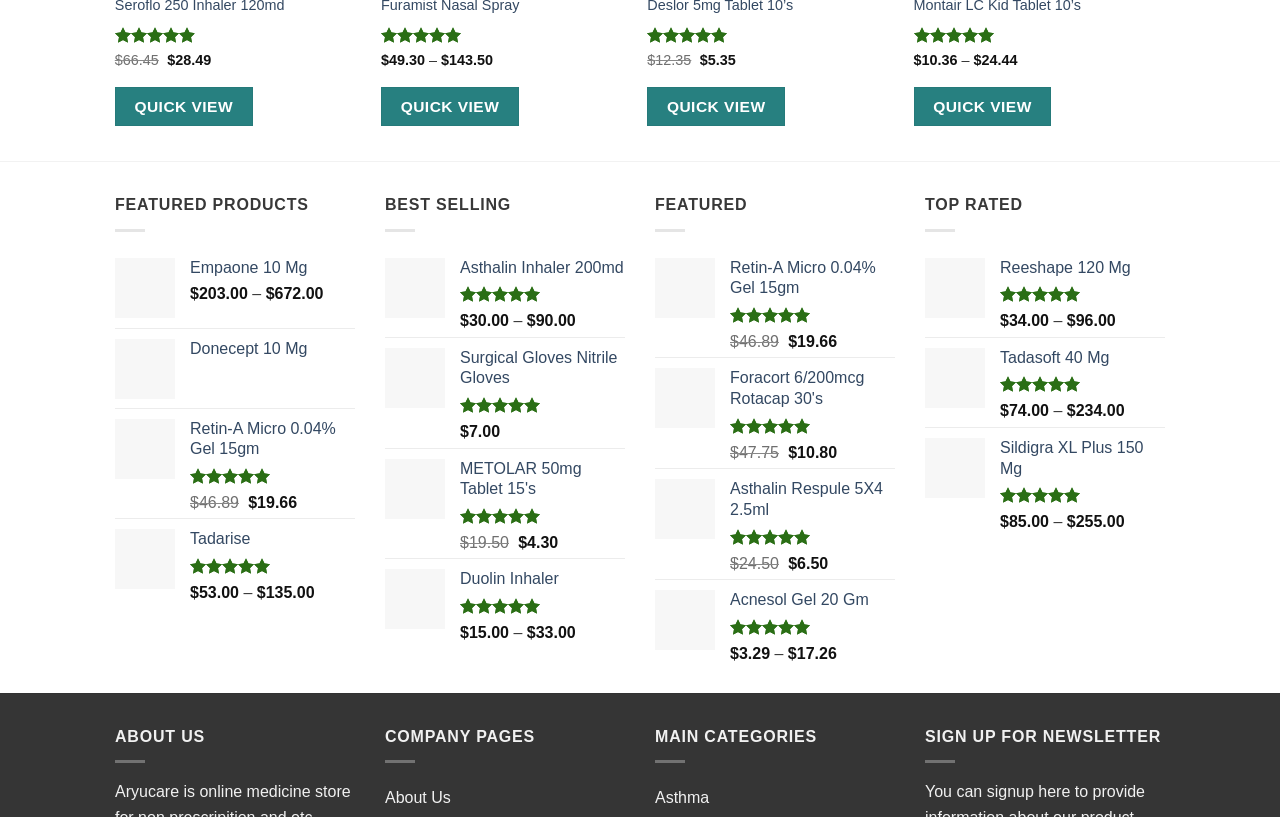Highlight the bounding box of the UI element that corresponds to this description: "Quick View".

[0.298, 0.107, 0.405, 0.155]